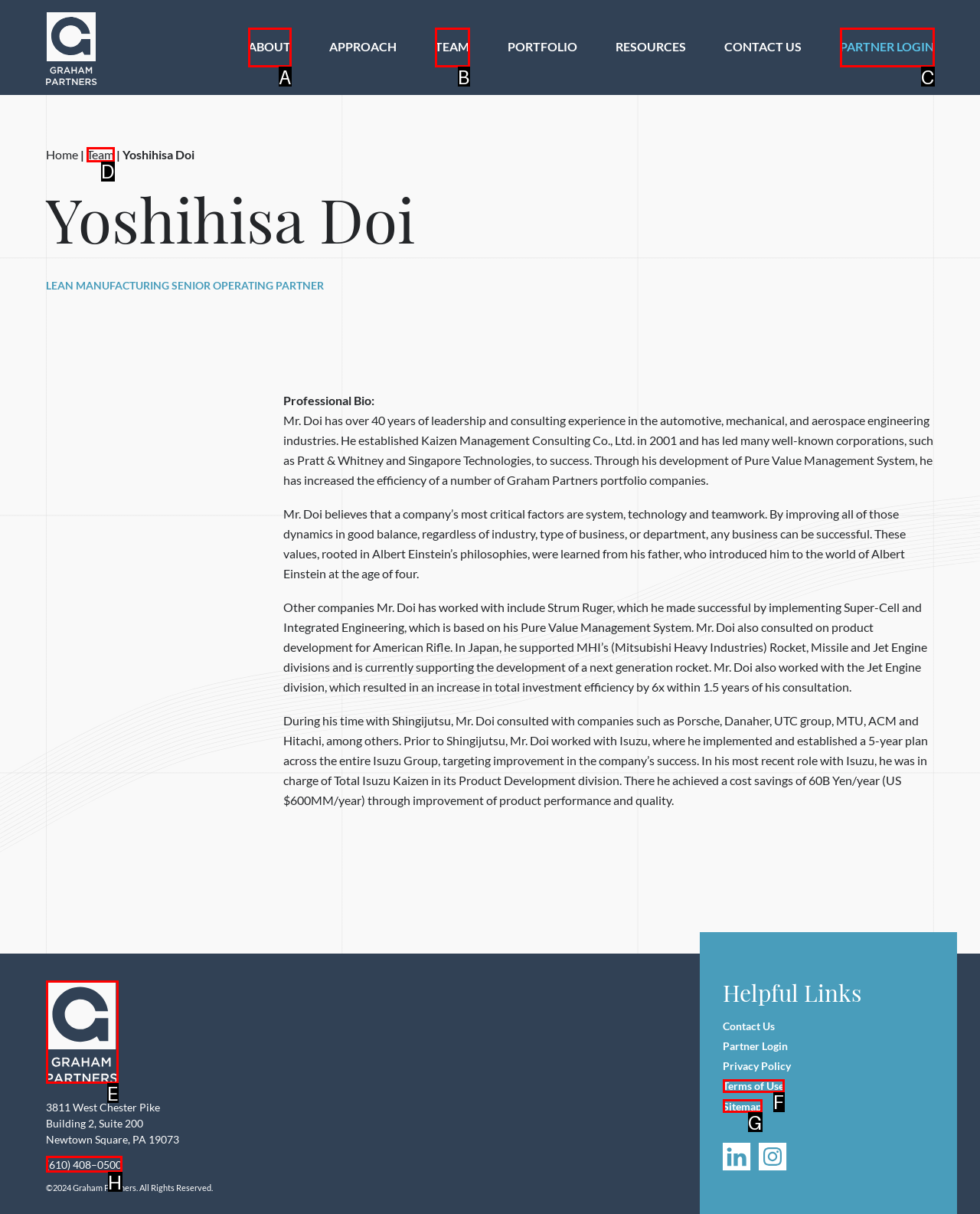From the description: Terms of Use, select the HTML element that fits best. Reply with the letter of the appropriate option.

F